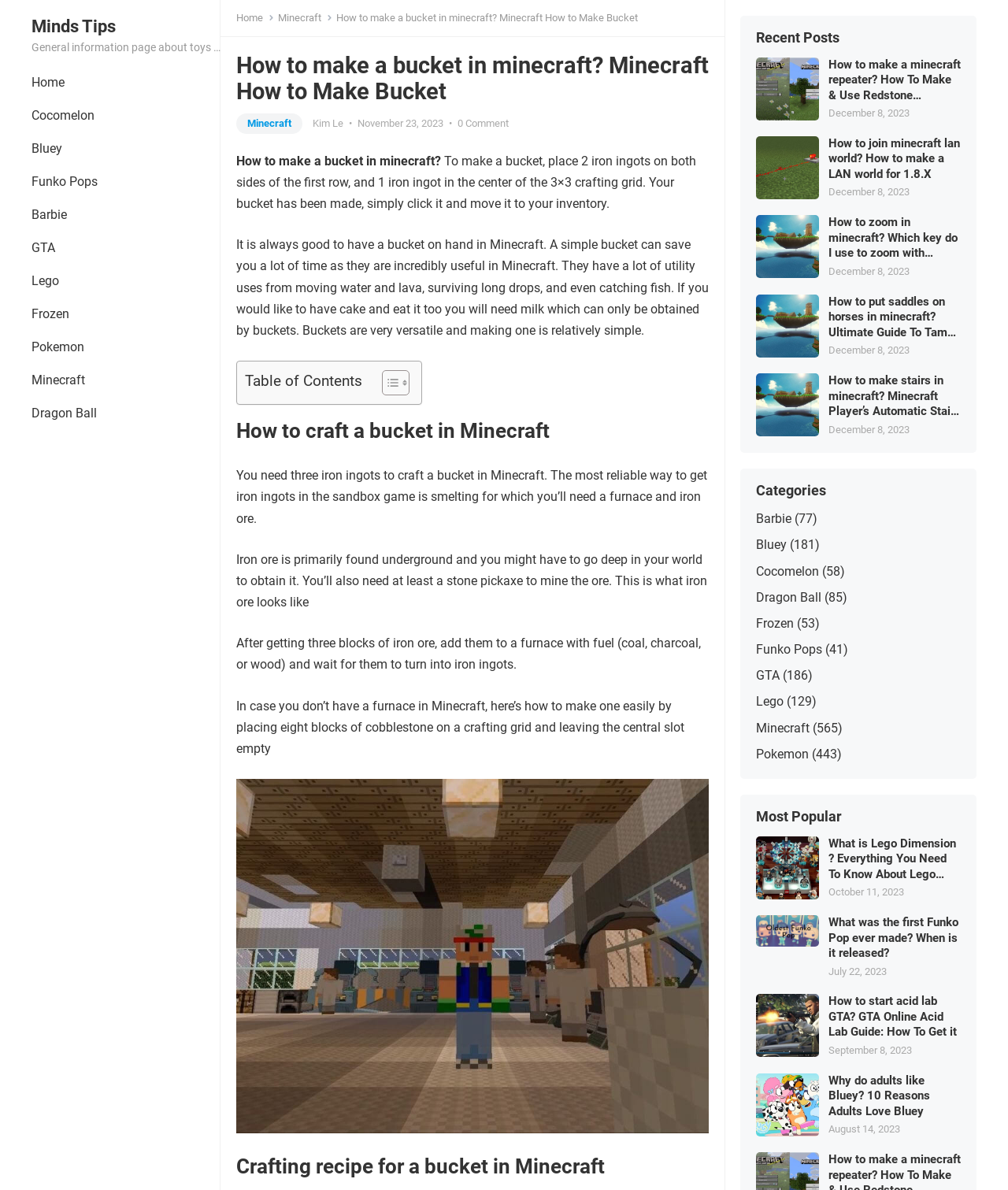Determine the bounding box coordinates for the region that must be clicked to execute the following instruction: "Toggle the table of content".

[0.367, 0.31, 0.402, 0.333]